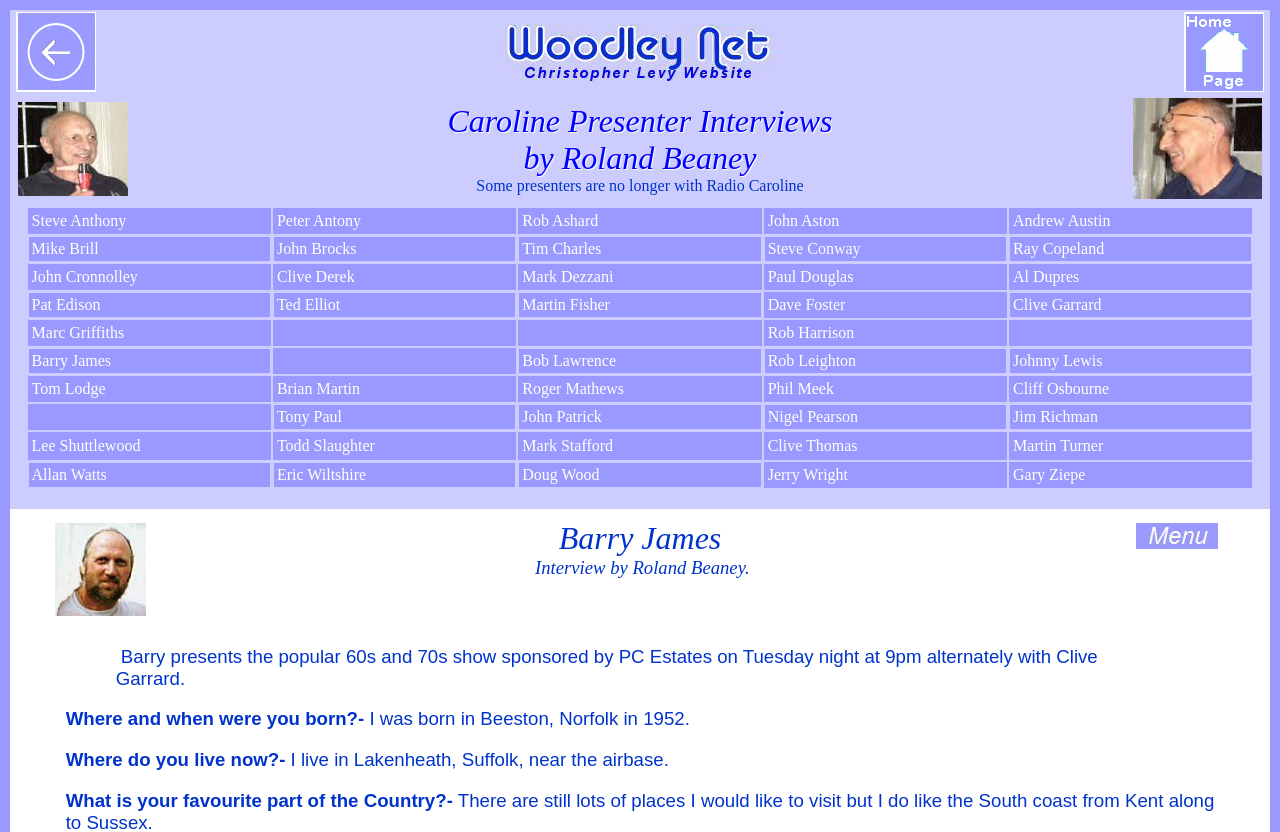Detail the various sections and features of the webpage.

The webpage is about Radio Caroline presenter interviews. At the top, there is a layout table with three cells, each containing a link and an image. The first cell has an image on the left and a link to the right, while the second cell has a heading with an image embedded in it. The third cell contains another link and an image.

Below this table, there is a larger table that takes up most of the page. This table has multiple rows, each containing five grid cells. Each grid cell contains a link to a presenter's interview, with the presenter's name displayed as the link text. The presenters are listed in a grid format, with five columns and multiple rows.

There are 18 rows in total, with some grid cells containing no content (represented by '\xa0'). The presenters' names are listed in alphabetical order, with each link taking the user to the corresponding interview page. The table is divided into sections, with each section containing a group of presenters.

The overall layout of the page is simple and easy to navigate, with a clear focus on providing access to the presenter interviews.